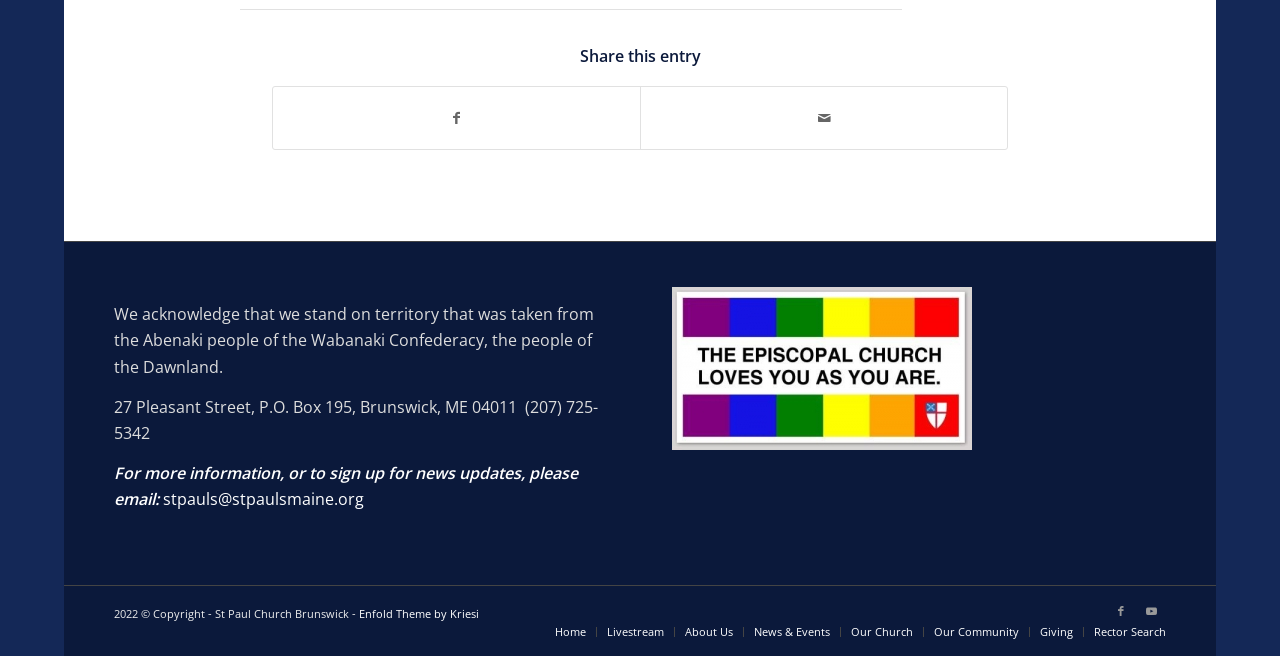What is the phone number of St Paul Church?
Based on the screenshot, provide a one-word or short-phrase response.

(207) 725-5342